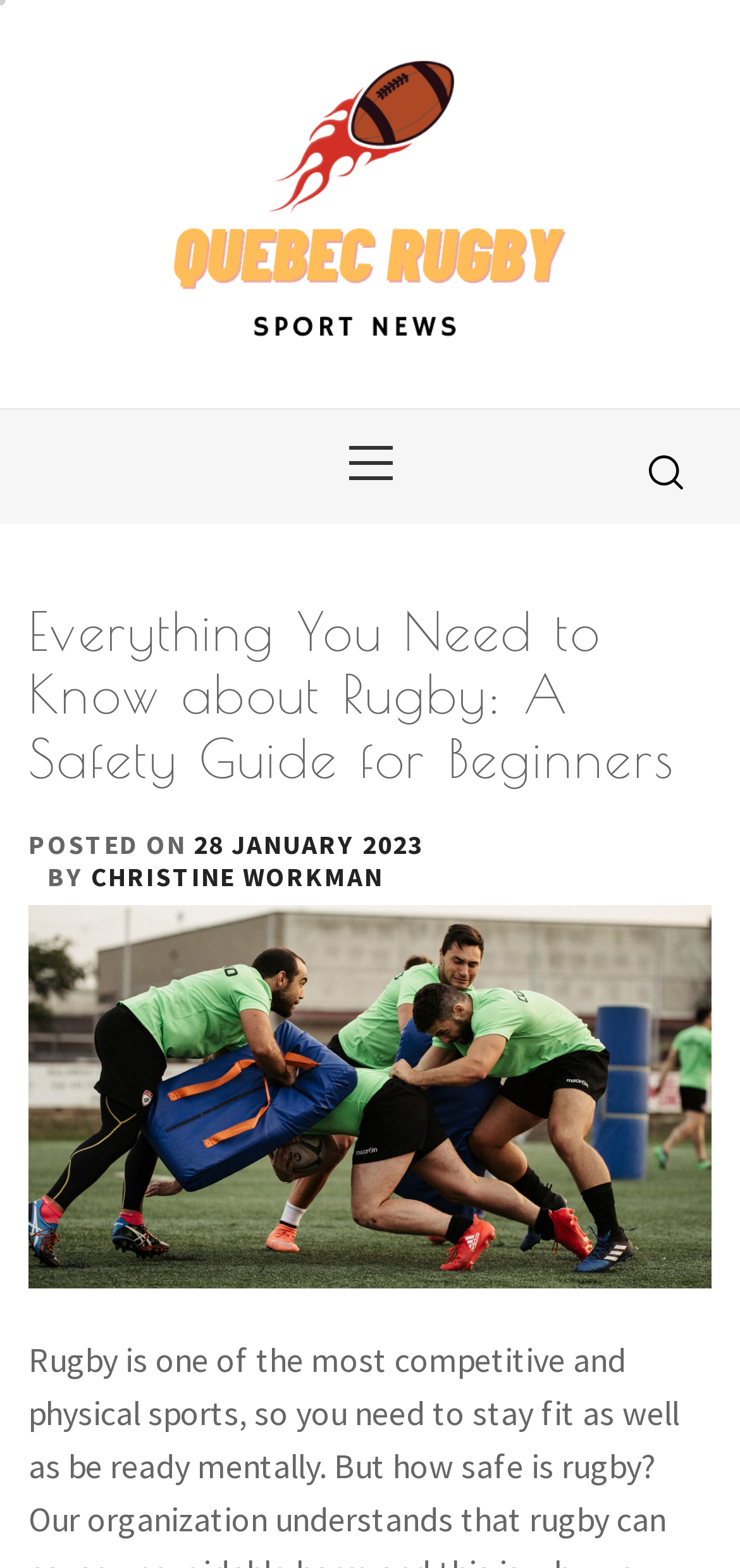Please determine the bounding box coordinates for the UI element described as: "28 January 202328 May 2023".

[0.262, 0.527, 0.572, 0.549]